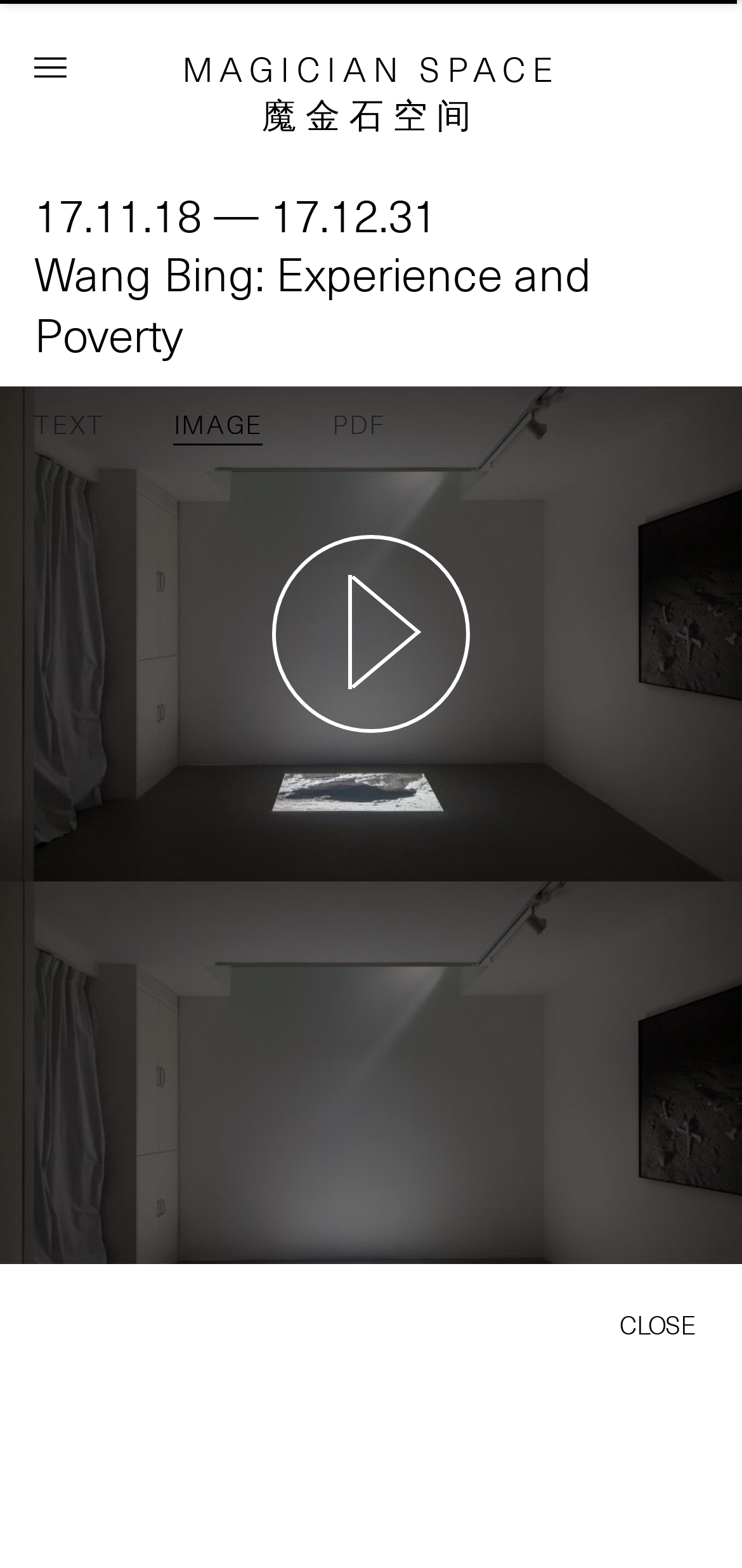What is the name of the current exhibition?
Analyze the screenshot and provide a detailed answer to the question.

I found the answer by looking at the heading element with the text 'Wang Bing: Experience and Poverty' which is located inside the article element with a bounding box of [0.0, 0.0, 1.0, 0.305]. This heading element is likely to be the title of the current exhibition.